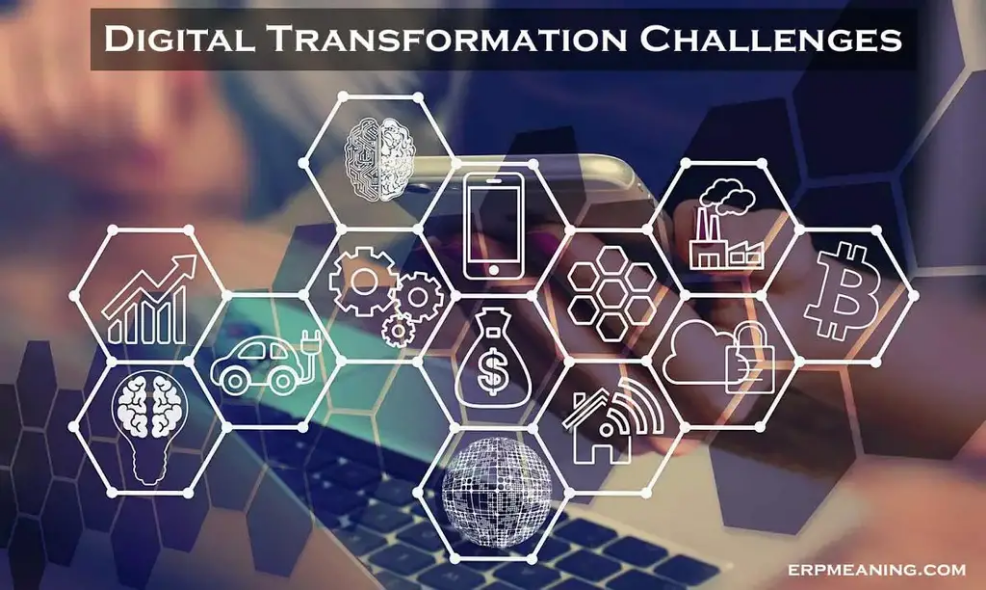What industries are symbolized in the image?
Carefully analyze the image and provide a thorough answer to the question.

The caption states that the image features symbols of industries like automotive and cryptocurrency, which are depicted alongside hexagonal icons illustrating key concepts related to digital transformation.